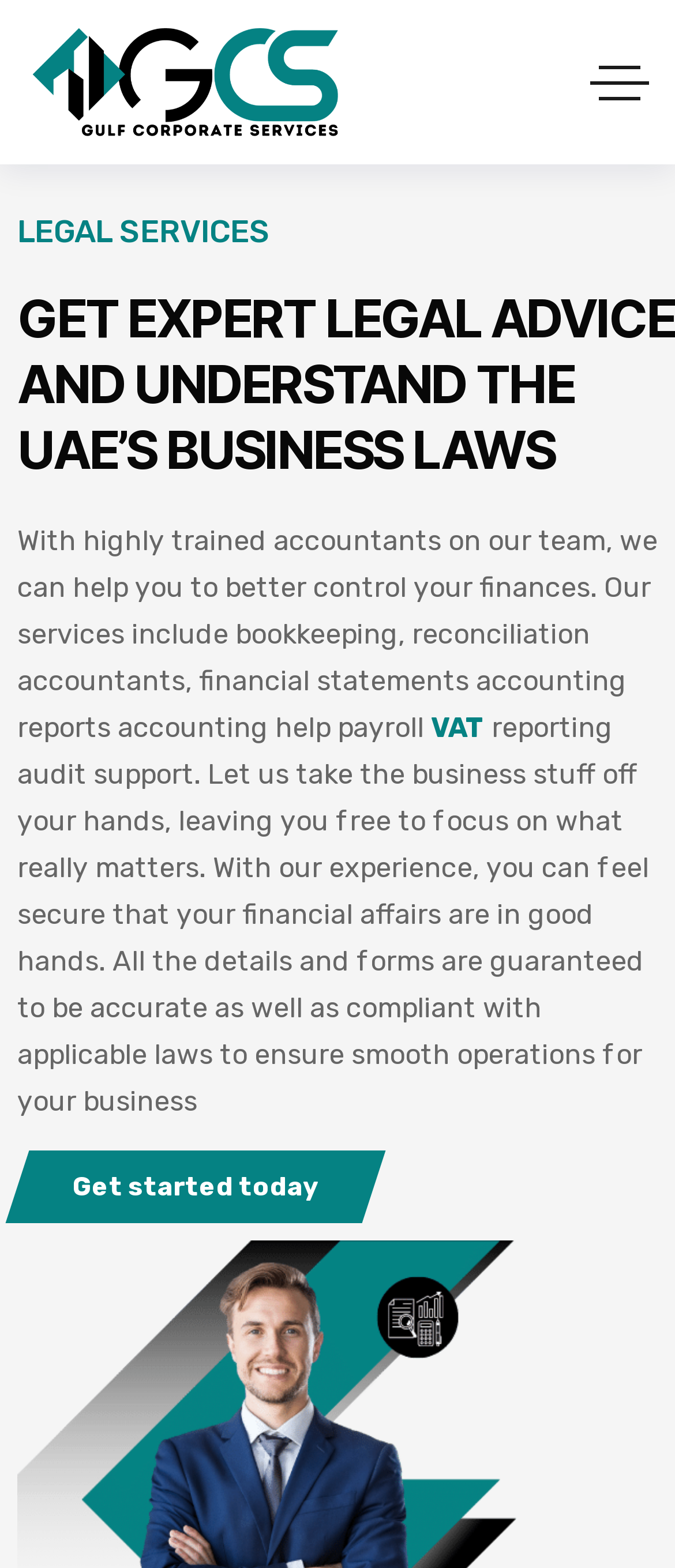What is the main title displayed on this webpage?

GET EXPERT LEGAL ADVICE AND UNDERSTAND THE UAE’S BUSINESS LAWS